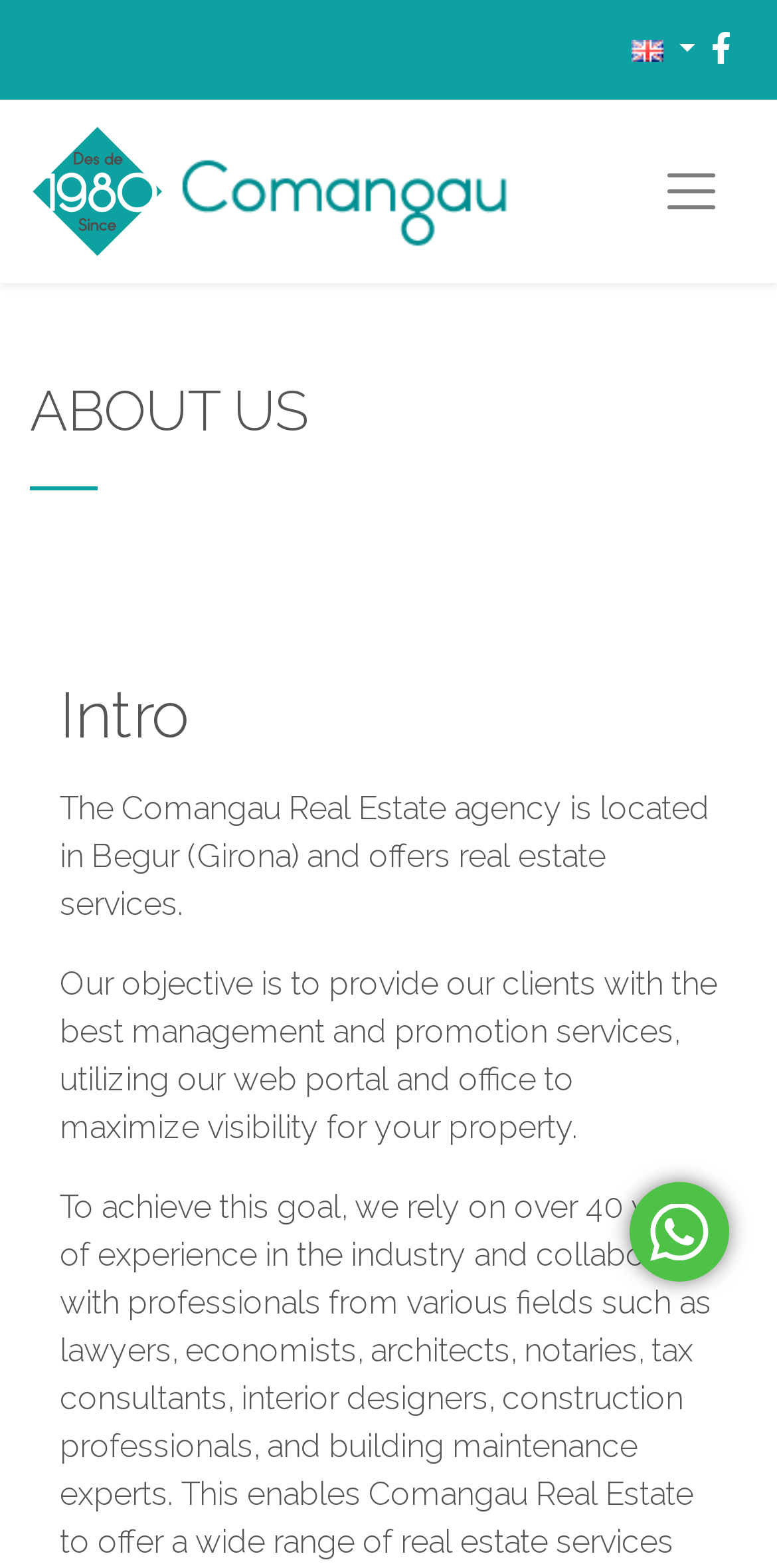From the screenshot, find the bounding box of the UI element matching this description: "aria-label="Toggle navigation"". Supply the bounding box coordinates in the form [left, top, right, bottom], each a float between 0 and 1.

[0.821, 0.098, 0.959, 0.146]